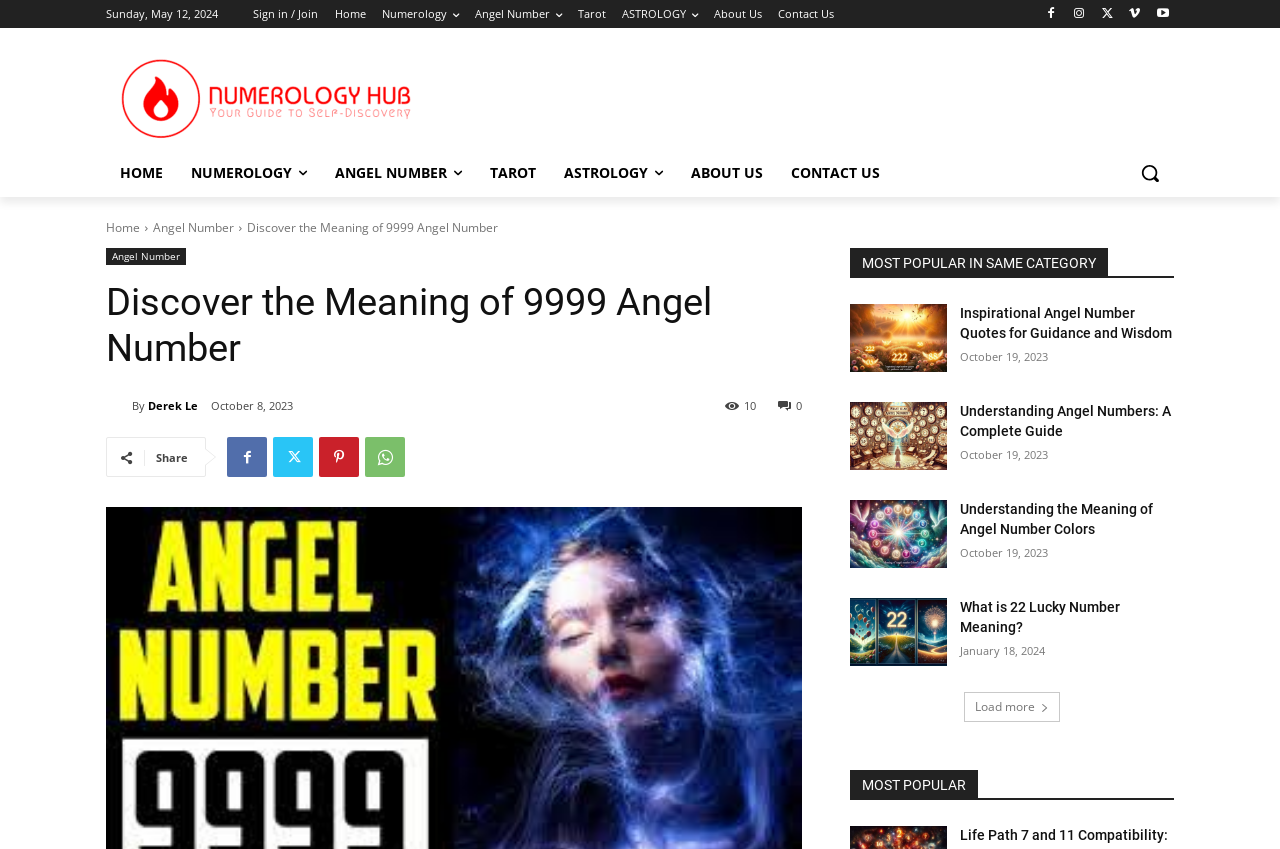What is the title of the first popular article?
From the screenshot, supply a one-word or short-phrase answer.

Inspirational Angel Number Quotes for Guidance and Wisdom